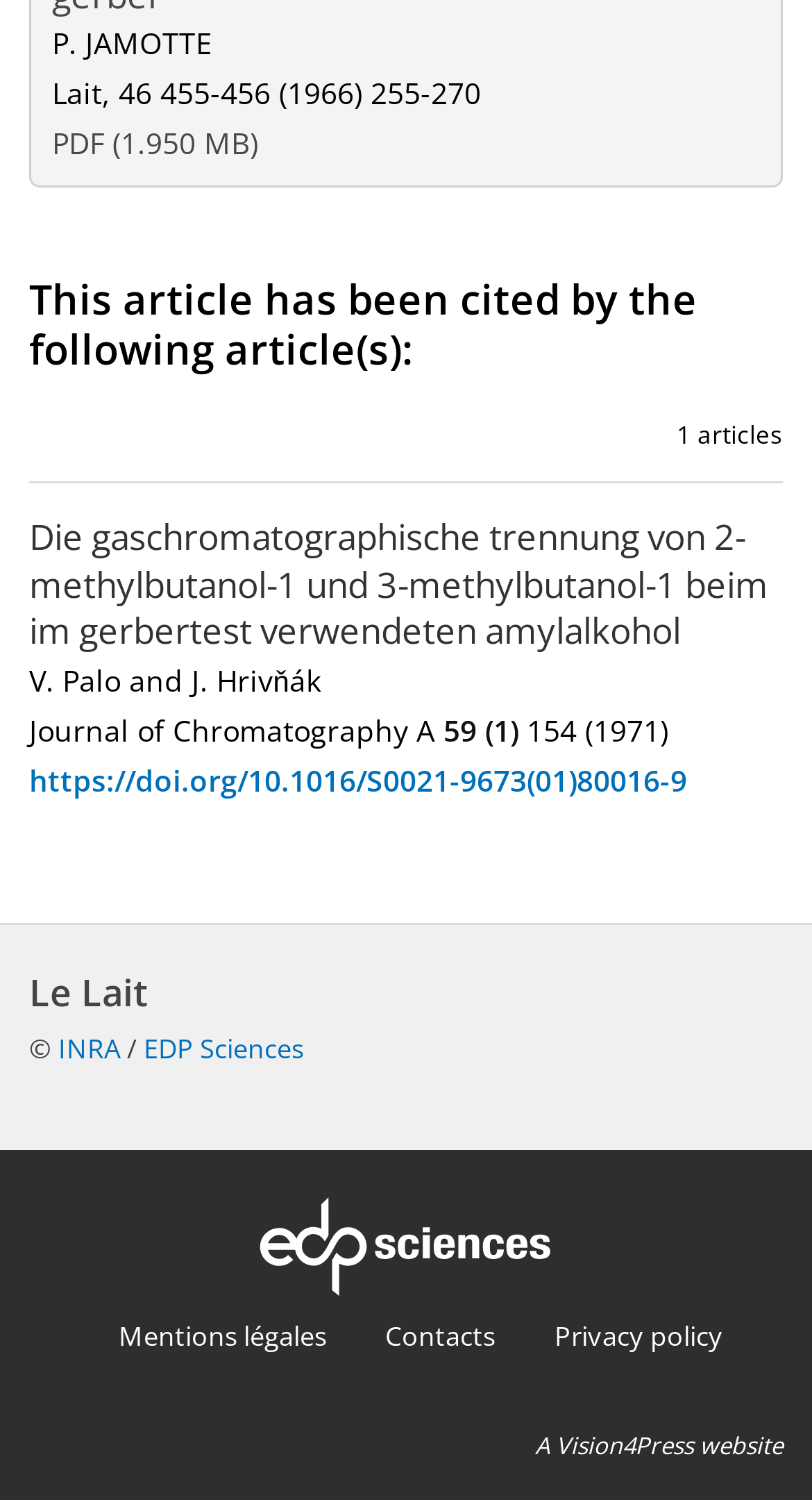Bounding box coordinates are to be given in the format (top-left x, top-left y, bottom-right x, bottom-right y). All values must be floating point numbers between 0 and 1. Provide the bounding box coordinate for the UI element described as: PDF (1.950 MB)

[0.064, 0.082, 0.336, 0.108]